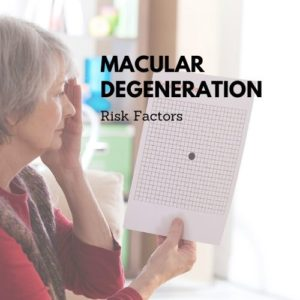What is the atmosphere of the space?
Please give a detailed and elaborate answer to the question.

The bright, soft lighting of the space contributes to an atmosphere of awareness and contemplation regarding eye health, which is fitting for the context of the image depicting a woman taking a visual test for macular degeneration.